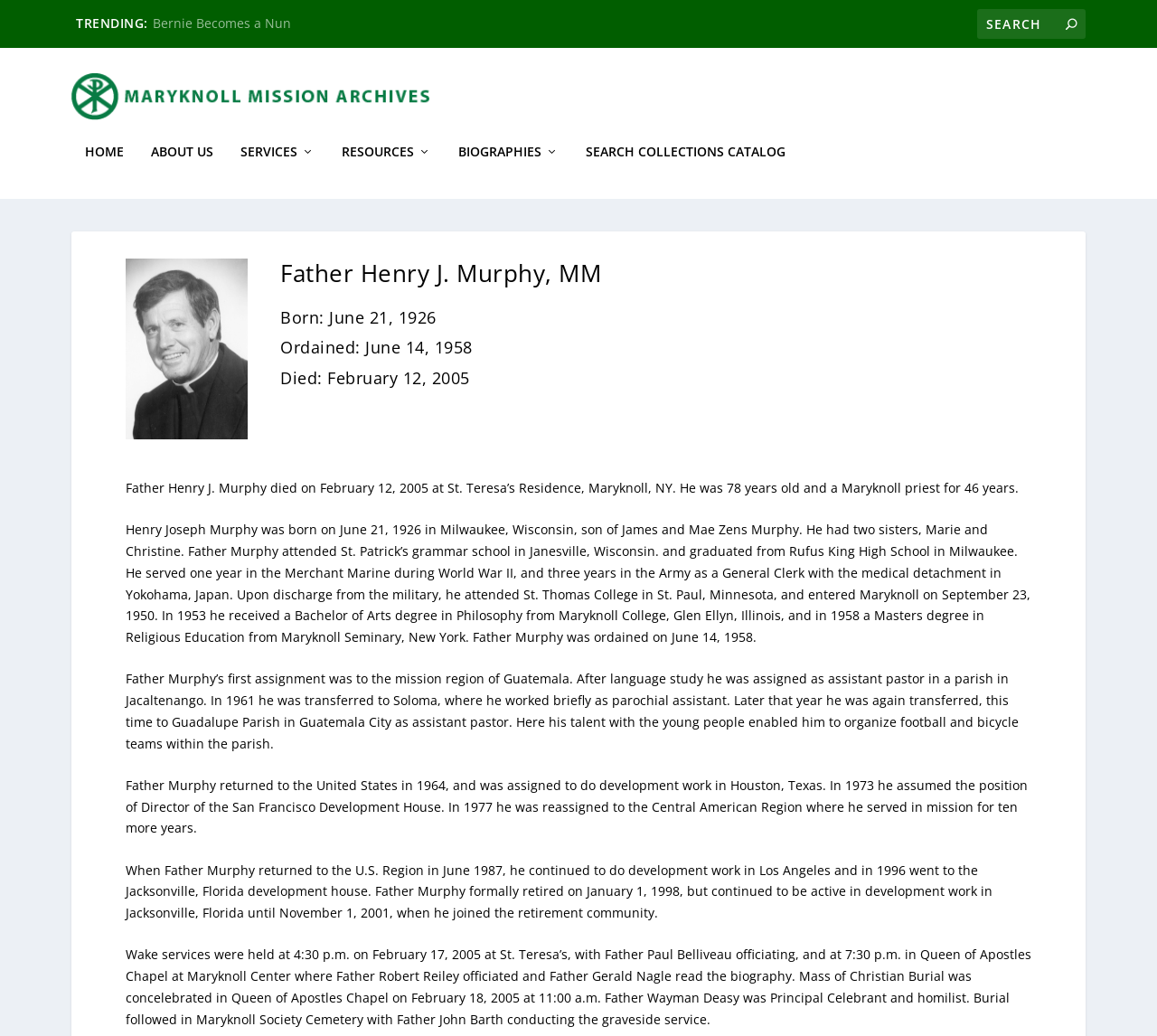Can you show the bounding box coordinates of the region to click on to complete the task described in the instruction: "View Father Henry J. Murphy's biography"?

[0.242, 0.255, 0.891, 0.293]